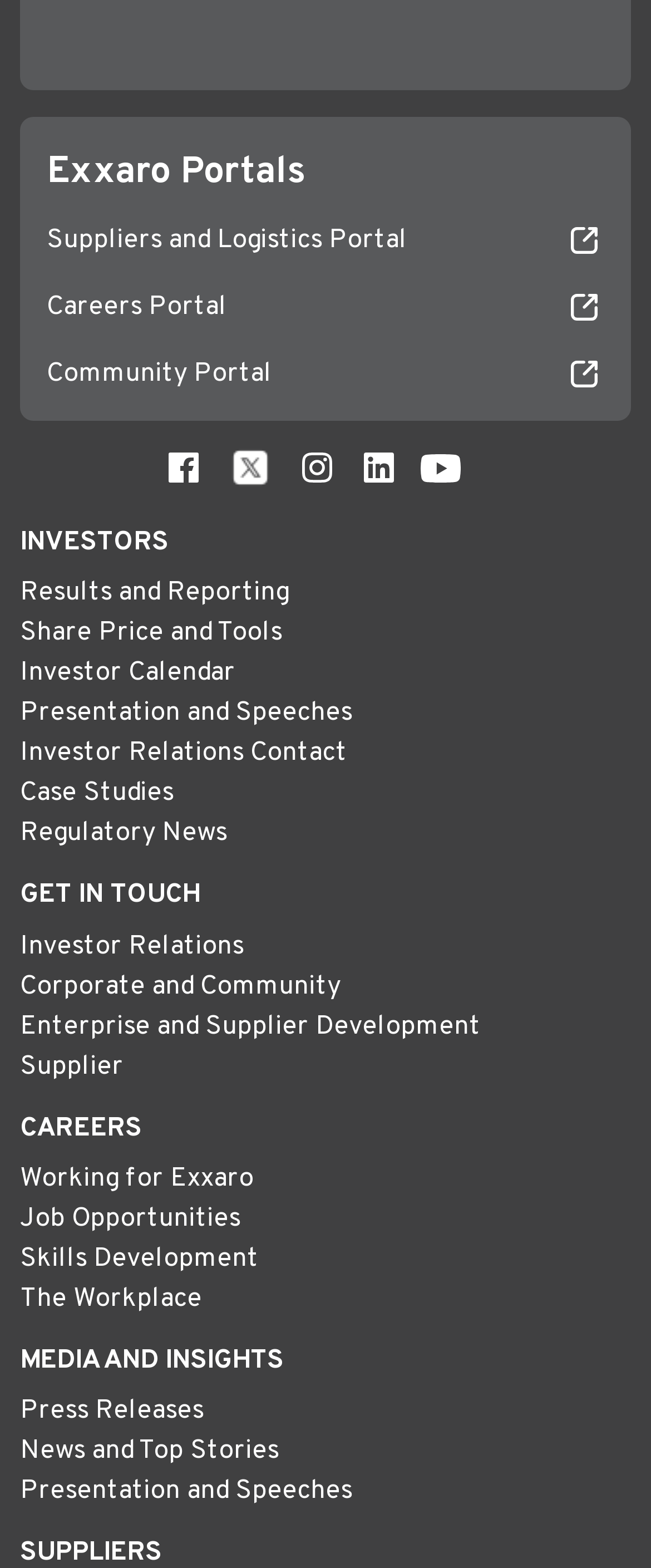Please find and report the bounding box coordinates of the element to click in order to perform the following action: "Explore tags related to Autumn". The coordinates should be expressed as four float numbers between 0 and 1, in the format [left, top, right, bottom].

None